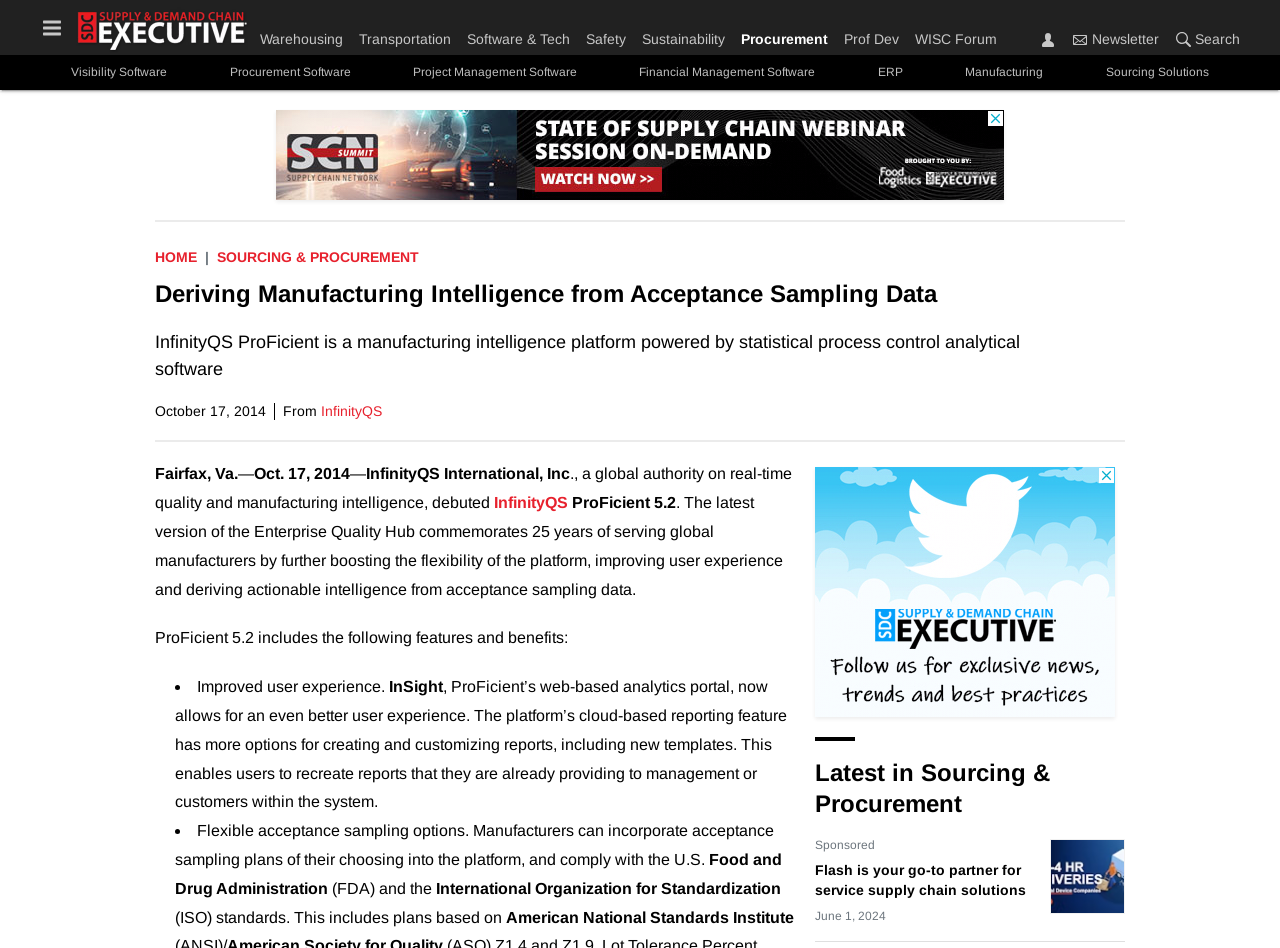Using the information shown in the image, answer the question with as much detail as possible: What is the name of the manufacturing intelligence platform?

The name of the manufacturing intelligence platform is mentioned in the webpage's meta description and also in the StaticText element with OCR text 'InfinityQS ProFicient is a manufacturing intelligence platform powered by statistical process control analytical software'.